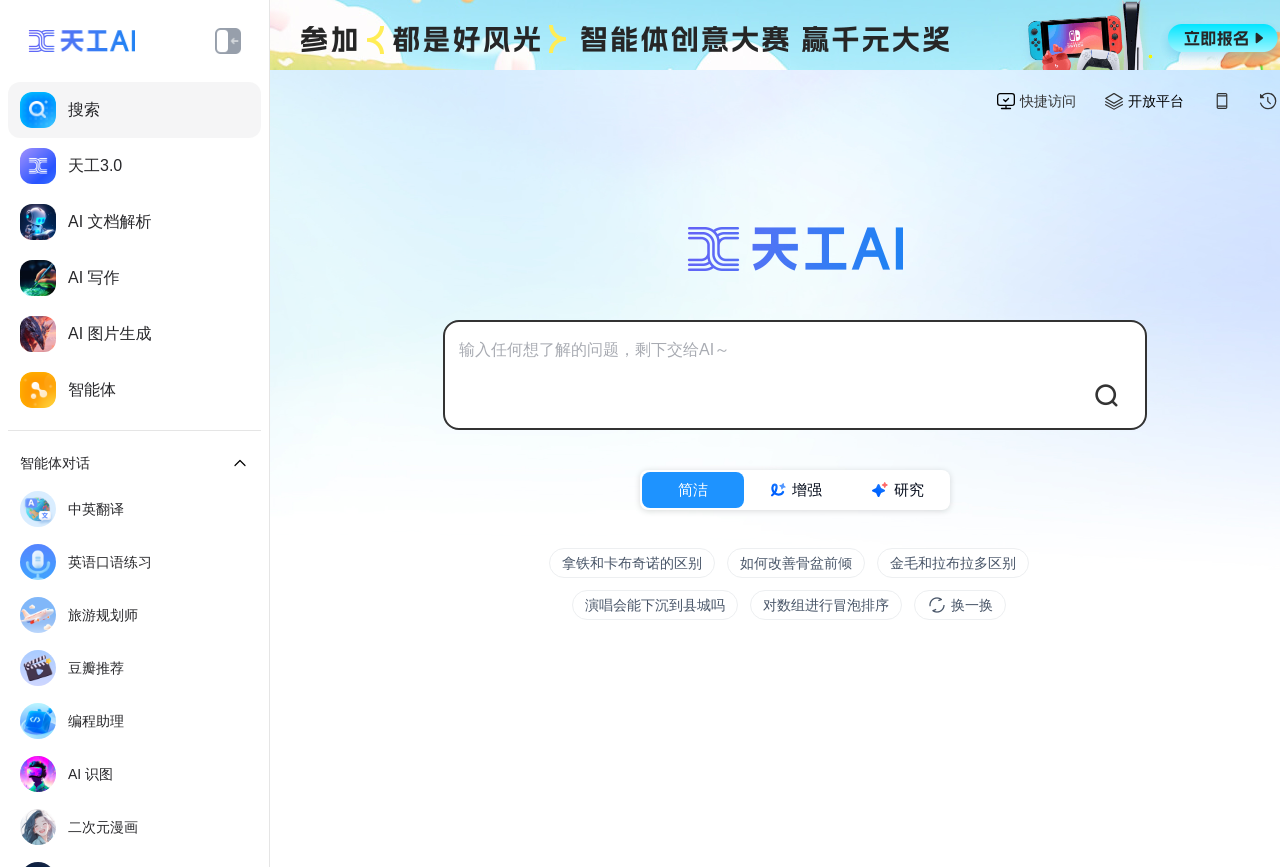Utilize the details in the image to thoroughly answer the following question: What is the purpose of the textbox?

The textbox has a placeholder text that says '输入任何想了解的问题，剩下交给AI～', which suggests that the purpose of the textbox is to input questions or topics that the user wants to learn about, and the AI will take care of the rest.